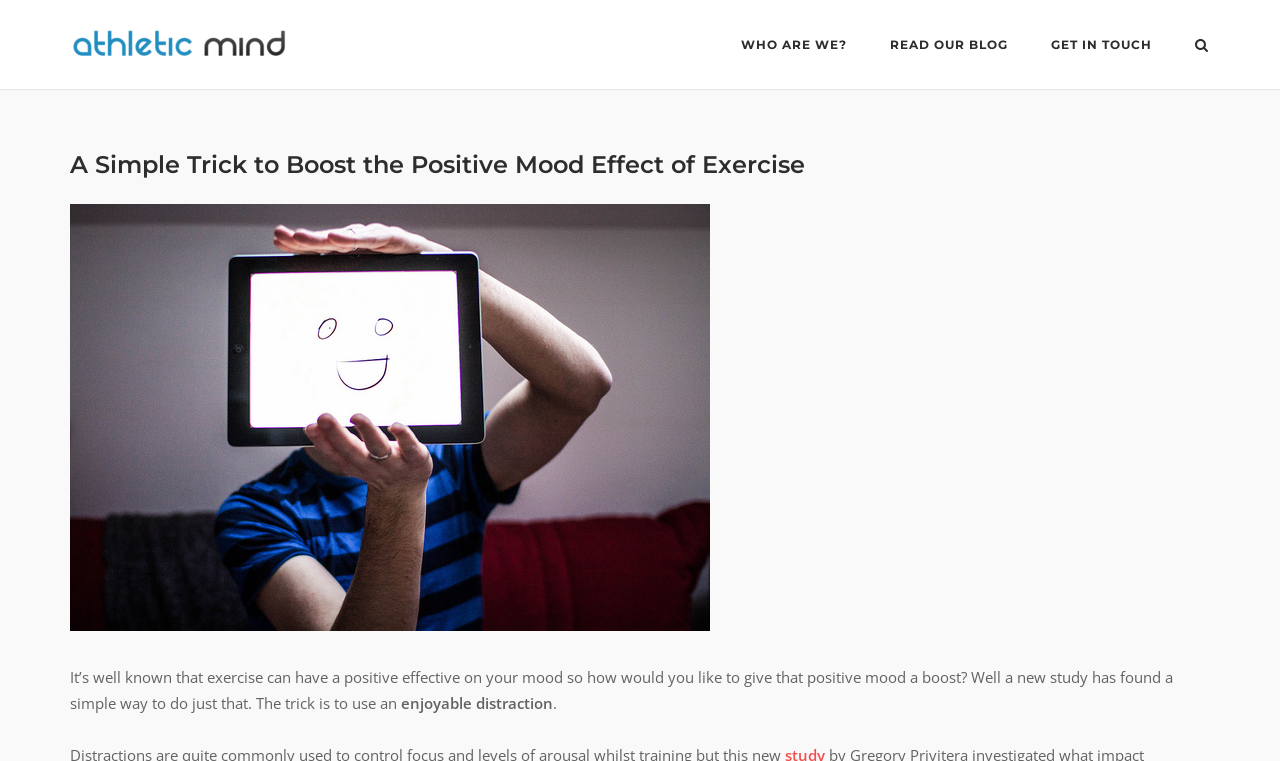Provide an in-depth caption for the webpage.

The webpage is about a simple trick to boost the positive mood effect of exercise, as indicated by the title. At the top left, there is a logo of "Athletic Mind Performance Coaching" which is both a link and an image. Below the logo, there are three links: "WHO ARE WE?", "READ OUR BLOG", and "GET IN TOUCH", aligned horizontally and centered at the top of the page. 

To the right of these links, there is a search button with a small icon. Below the search button, there is a large heading that repeats the title of the webpage. 

On the left side of the page, there is a large image related to a "Happy Mood Boost". Below the image, there is a block of text that discusses how exercise can positively affect one's mood and introduces a new study that has found a simple way to boost this positive mood. The text is divided into two paragraphs, with the second paragraph starting with the phrase "enjoyable distraction".